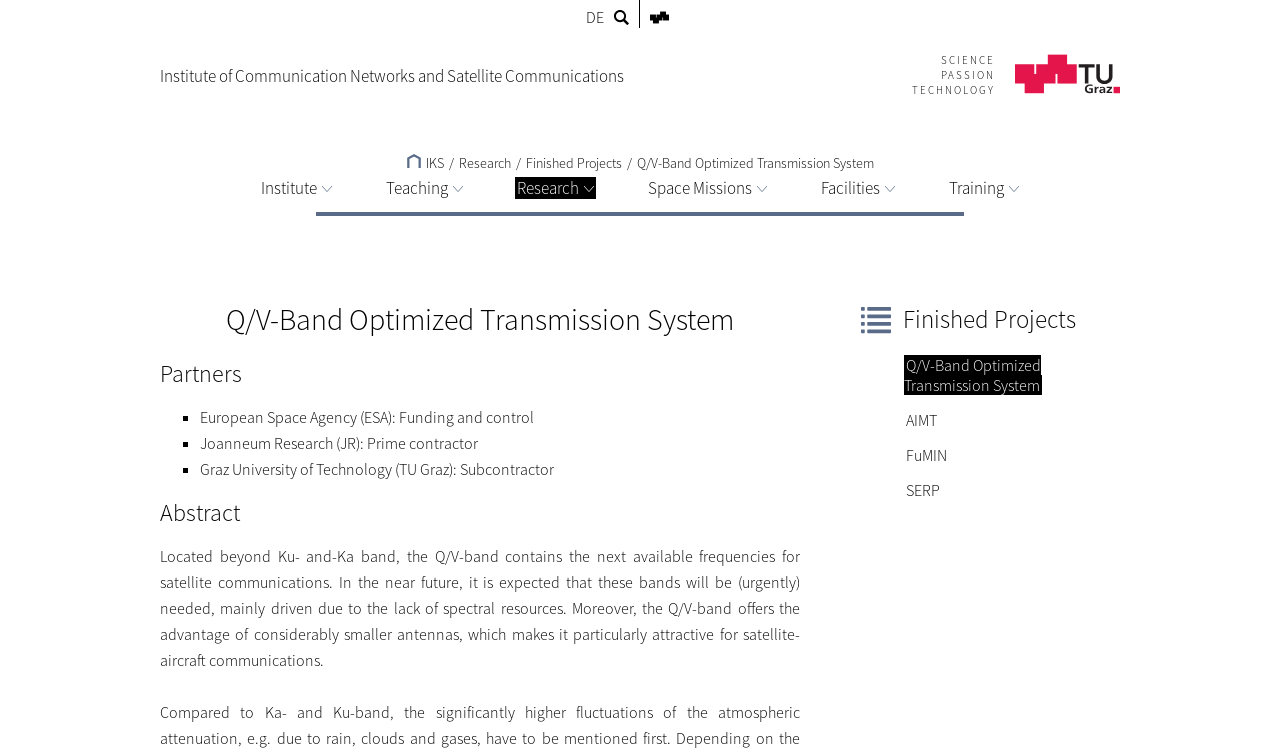Please find the top heading of the webpage and generate its text.

Q/V-Band Optimized Transmission System